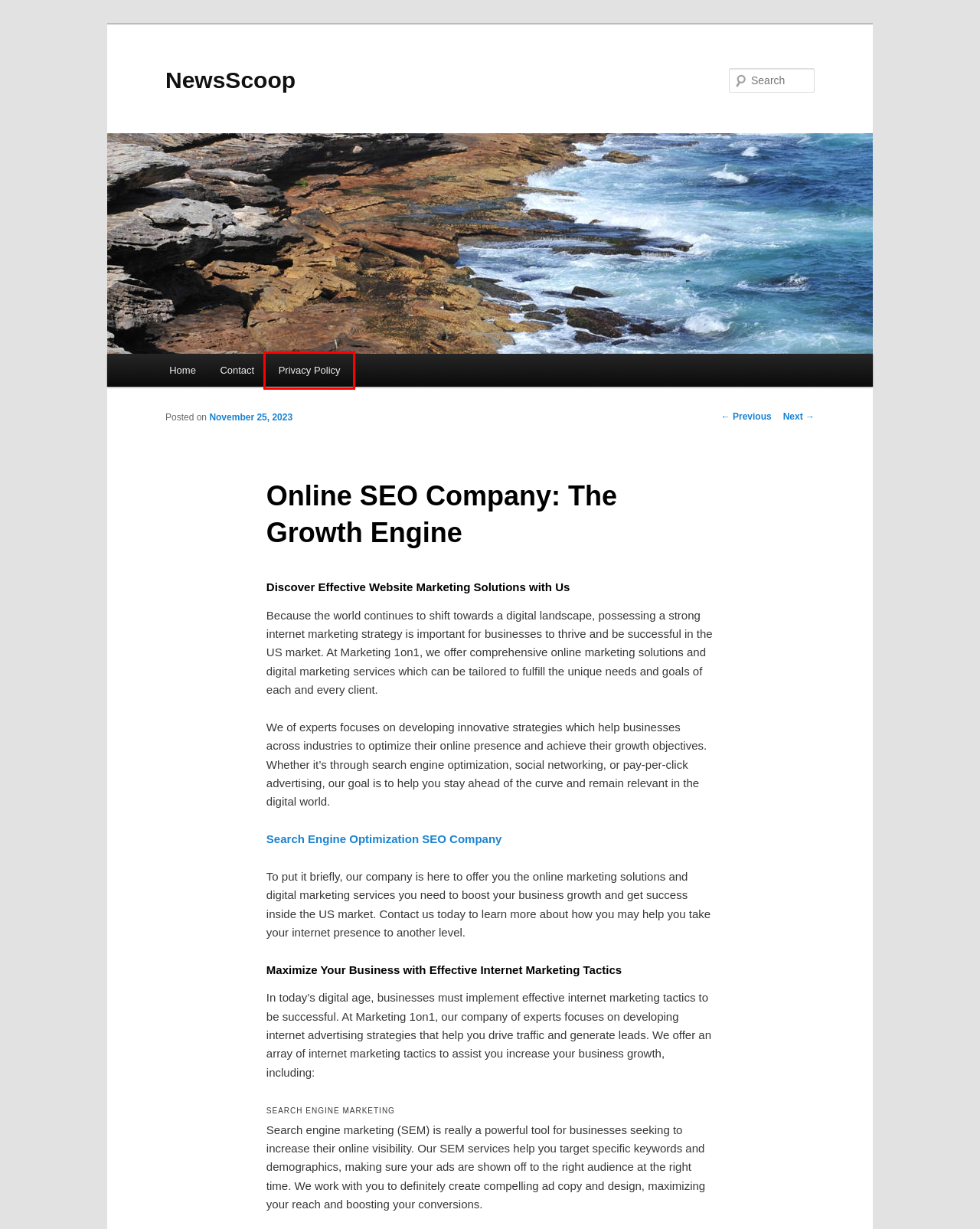You are given a webpage screenshot where a red bounding box highlights an element. Determine the most fitting webpage description for the new page that loads after clicking the element within the red bounding box. Here are the candidates:
A. NewsScoop
B. Online Marketing Transformation Begins Here | NewsScoop
C. Privacy Policy | NewsScoop
D. Grand Prairie SEO Services Company, Digital Marketing Experts Near Grand Prairie
E. Sadye | NewsScoop
F. Contact | NewsScoop
G. Greensboro SEO Services Company, Digital Marketing Experts Near Greensboro
H. Unlocking SEO Success: Our Winning Formula | NewsScoop

C